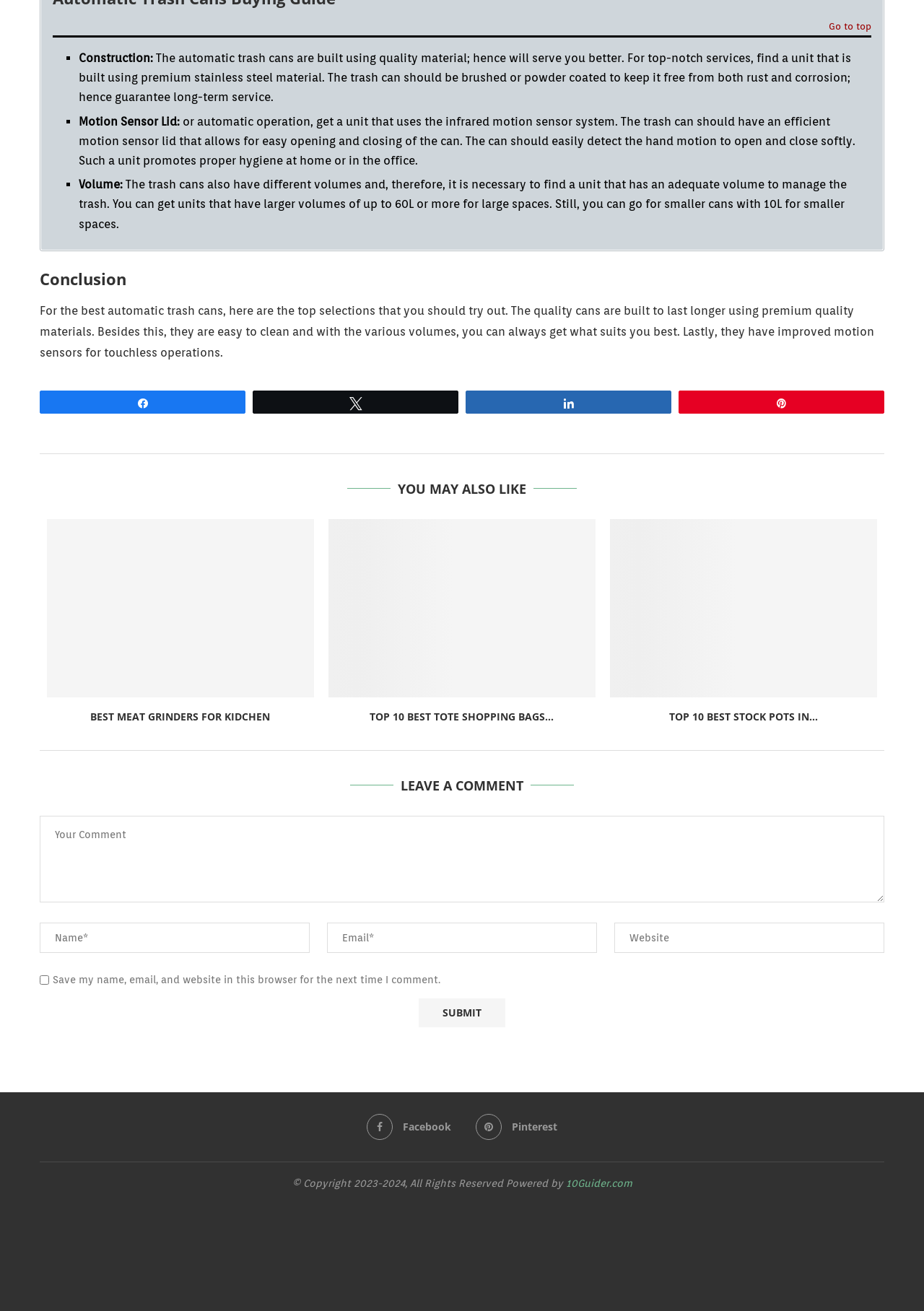Please use the details from the image to answer the following question comprehensively:
What is the purpose of the 'Save my name, email, and website' checkbox?

The checkbox allows users to save their name, email, and website in the browser for the next time they comment, making it convenient for frequent commenters.